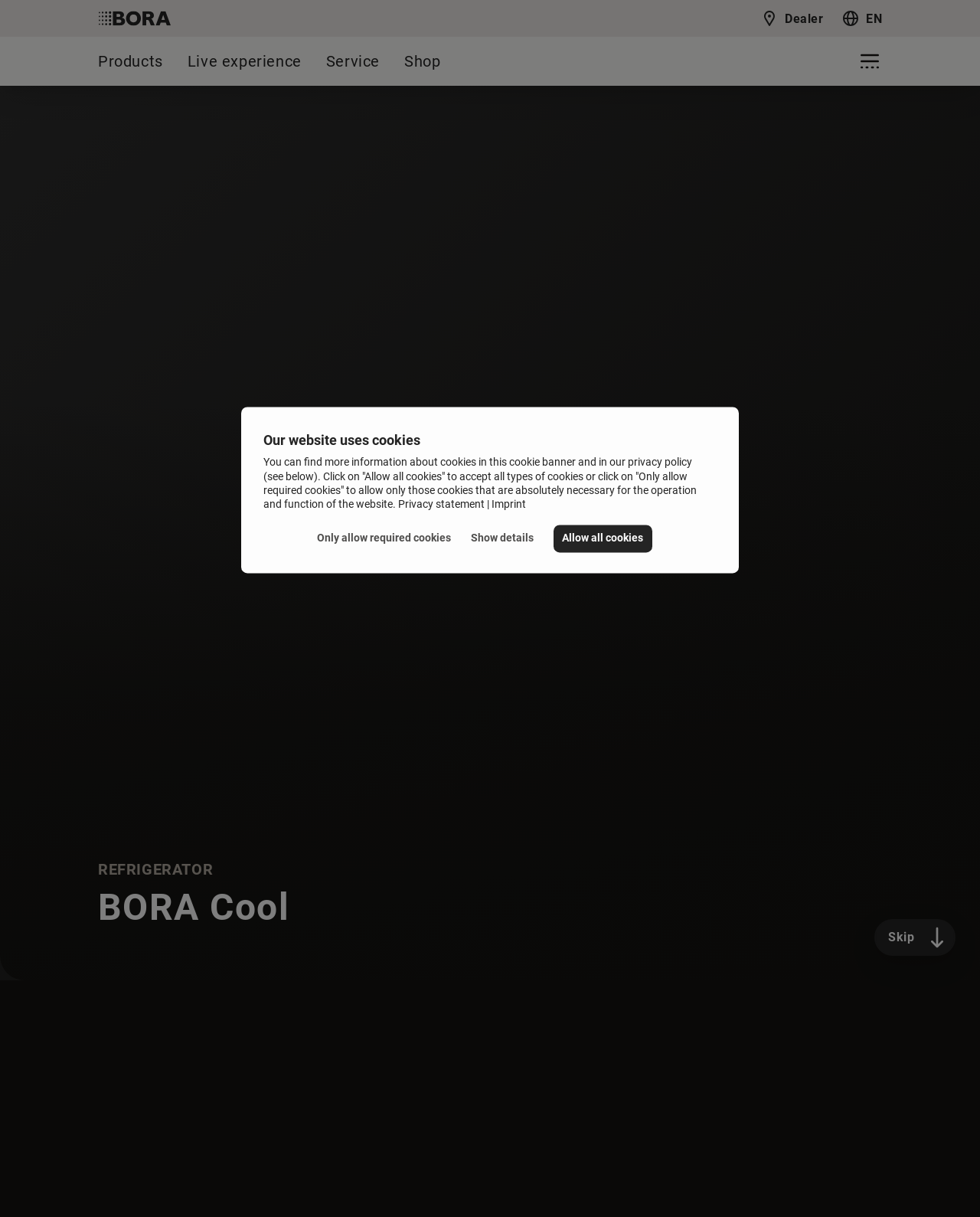Please find the bounding box coordinates for the clickable element needed to perform this instruction: "visit NYU Arts & Science".

None